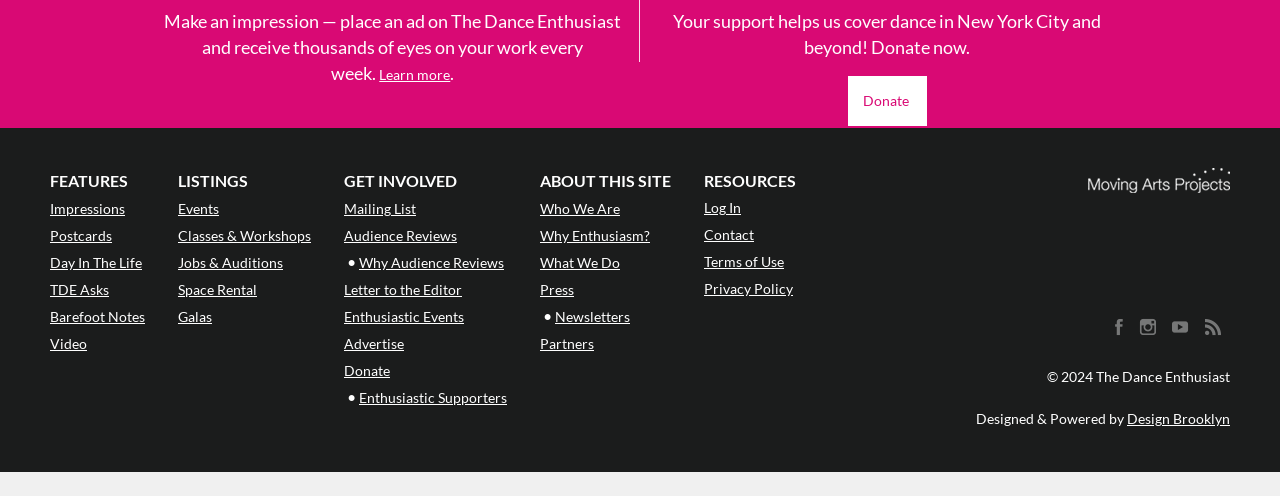Given the description of the UI element: "Privacy Policy", predict the bounding box coordinates in the form of [left, top, right, bottom], with each value being a float between 0 and 1.

[0.55, 0.612, 0.62, 0.646]